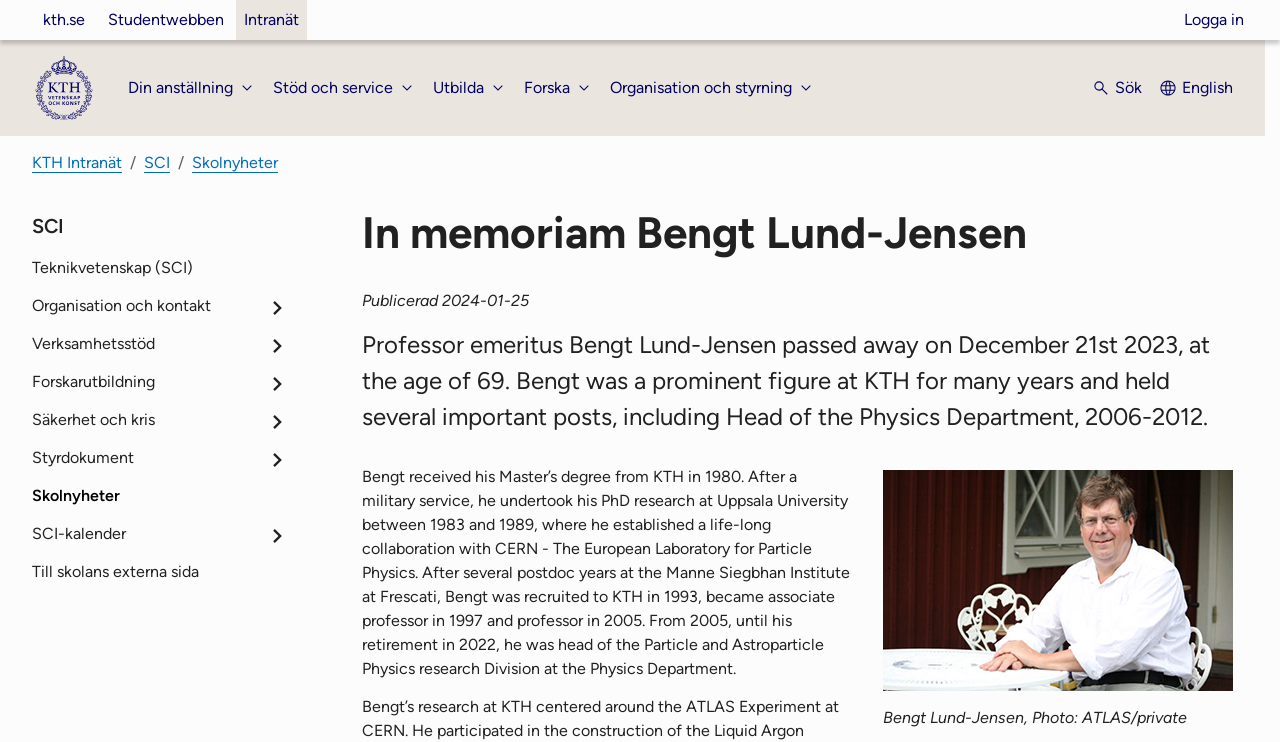Please give a succinct answer using a single word or phrase:
What is the date of publication of the article?

2024-01-25